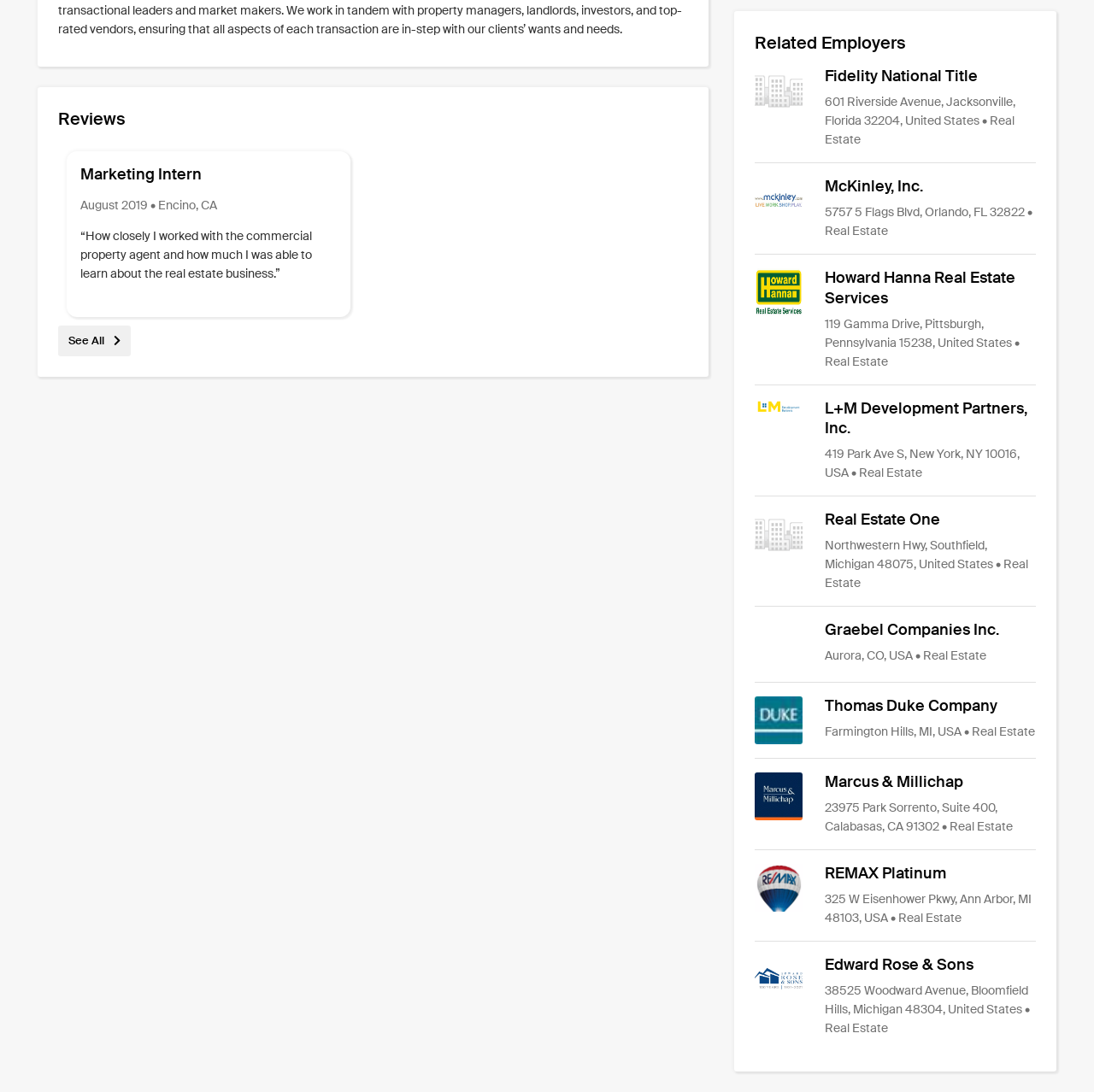Predict the bounding box for the UI component with the following description: "See All".

[0.053, 0.305, 0.12, 0.319]